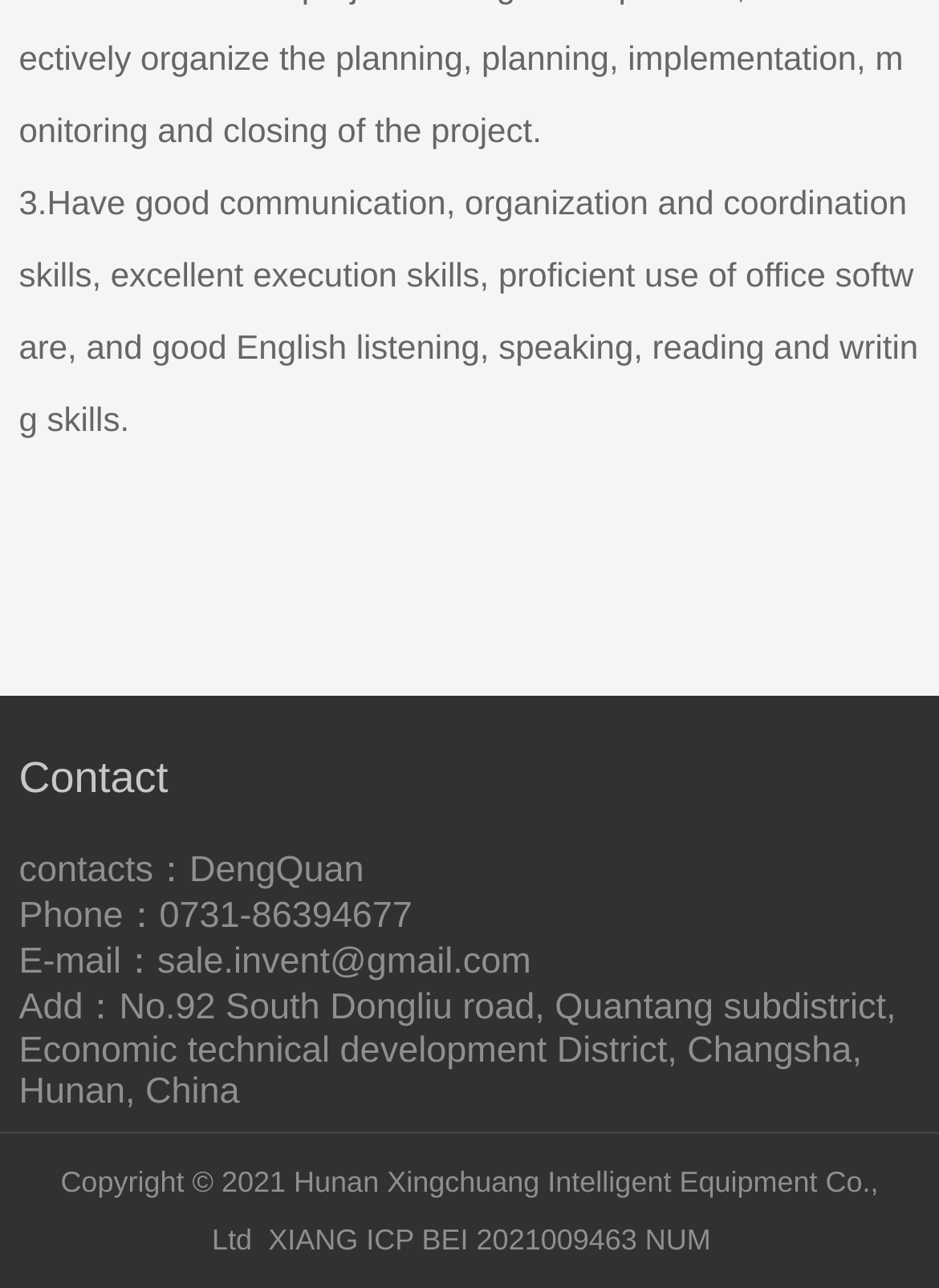Based on what you see in the screenshot, provide a thorough answer to this question: What is the company's copyright year?

The copyright year is mentioned in the StaticText element with the bounding box coordinates [0.064, 0.904, 0.936, 0.975], which is 2021, and it belongs to Hunan Xingchuang Intelligent Equipment Co., Ltd.